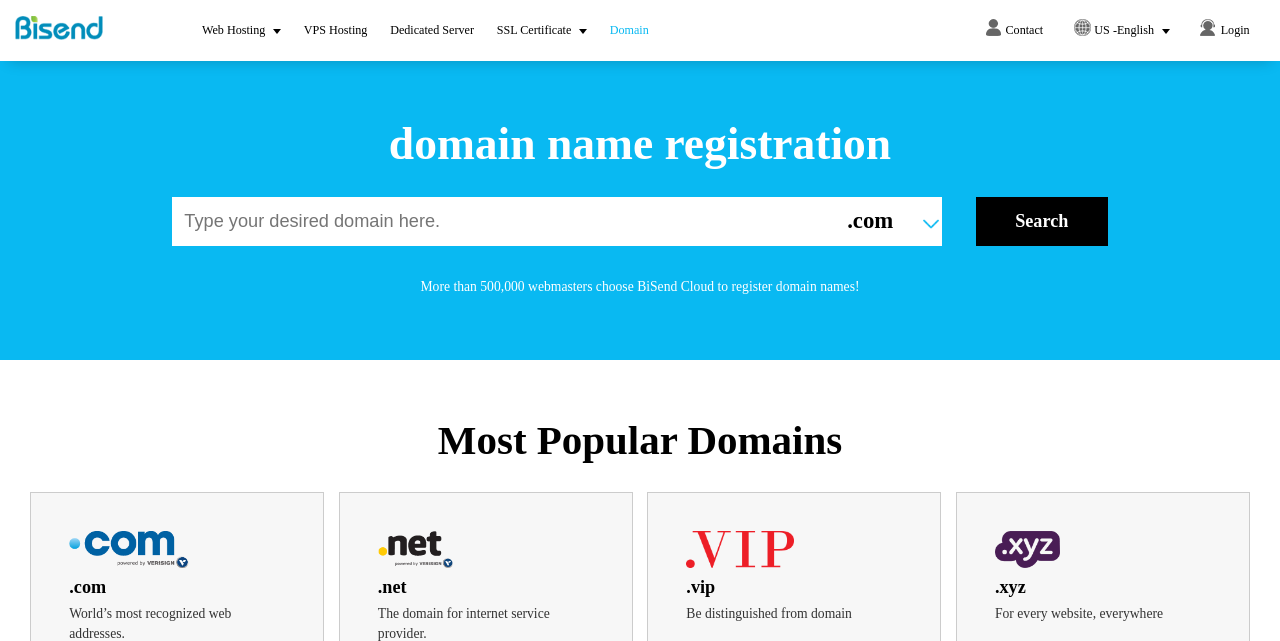Please locate the bounding box coordinates of the element's region that needs to be clicked to follow the instruction: "Search for a domain name". The bounding box coordinates should be provided as four float numbers between 0 and 1, i.e., [left, top, right, bottom].

[0.135, 0.308, 0.641, 0.383]